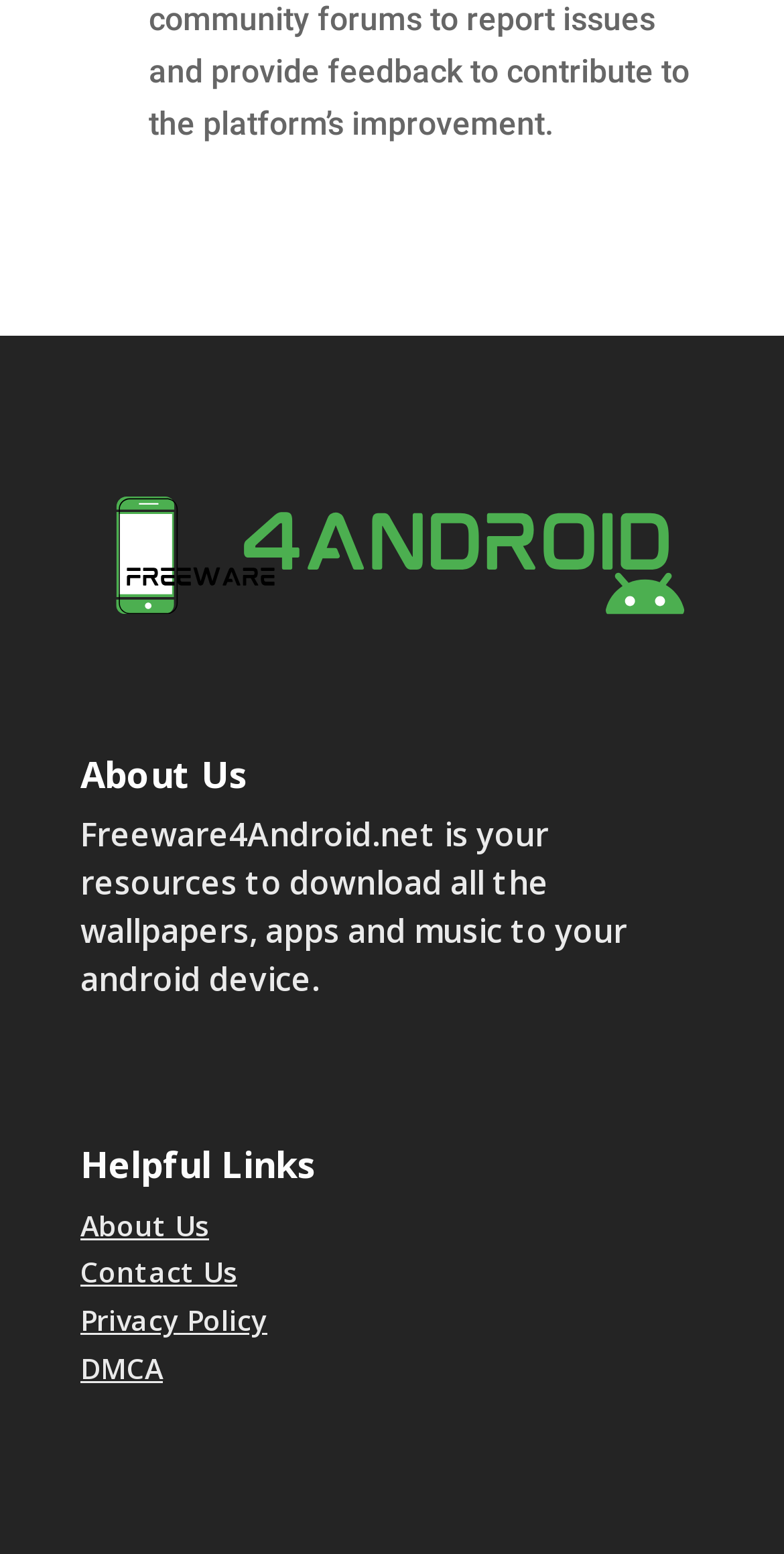What is the topic of the 'About Us' page?
Answer the question in as much detail as possible.

The topic of the 'About Us' page can be inferred from the heading element 'About Us' and the link element 'About Us' that follows. This suggests that the 'About Us' page is likely to provide information about the website itself.